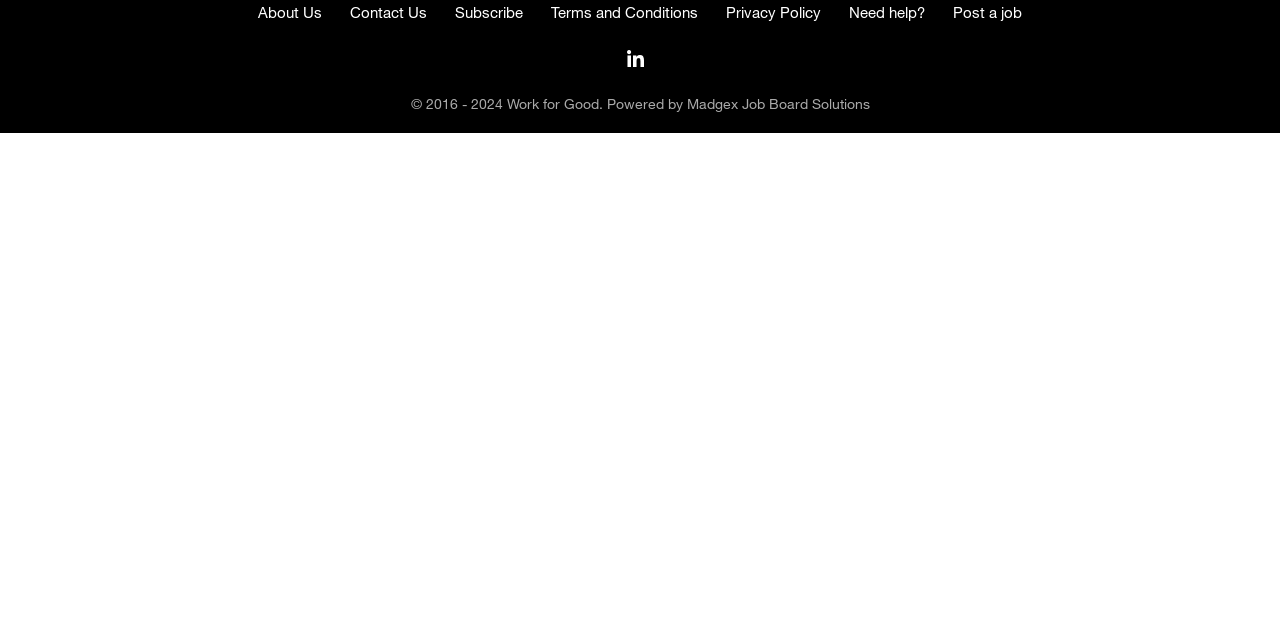Provide the bounding box coordinates for the UI element that is described by this text: "Post a job". The coordinates should be in the form of four float numbers between 0 and 1: [left, top, right, bottom].

[0.745, 0.005, 0.798, 0.033]